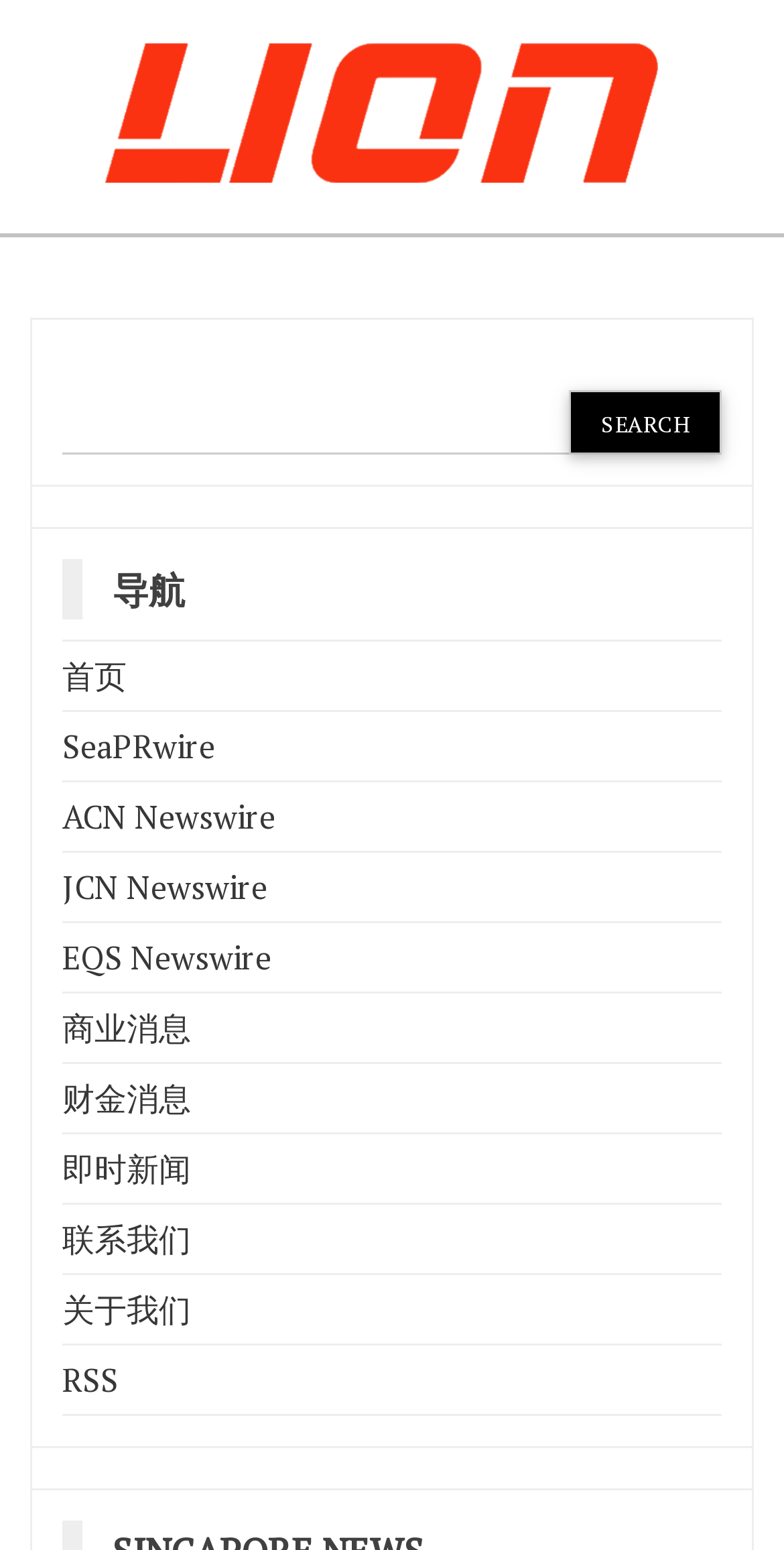What is the color of the background?
Use the screenshot to answer the question with a single word or phrase.

Unknown